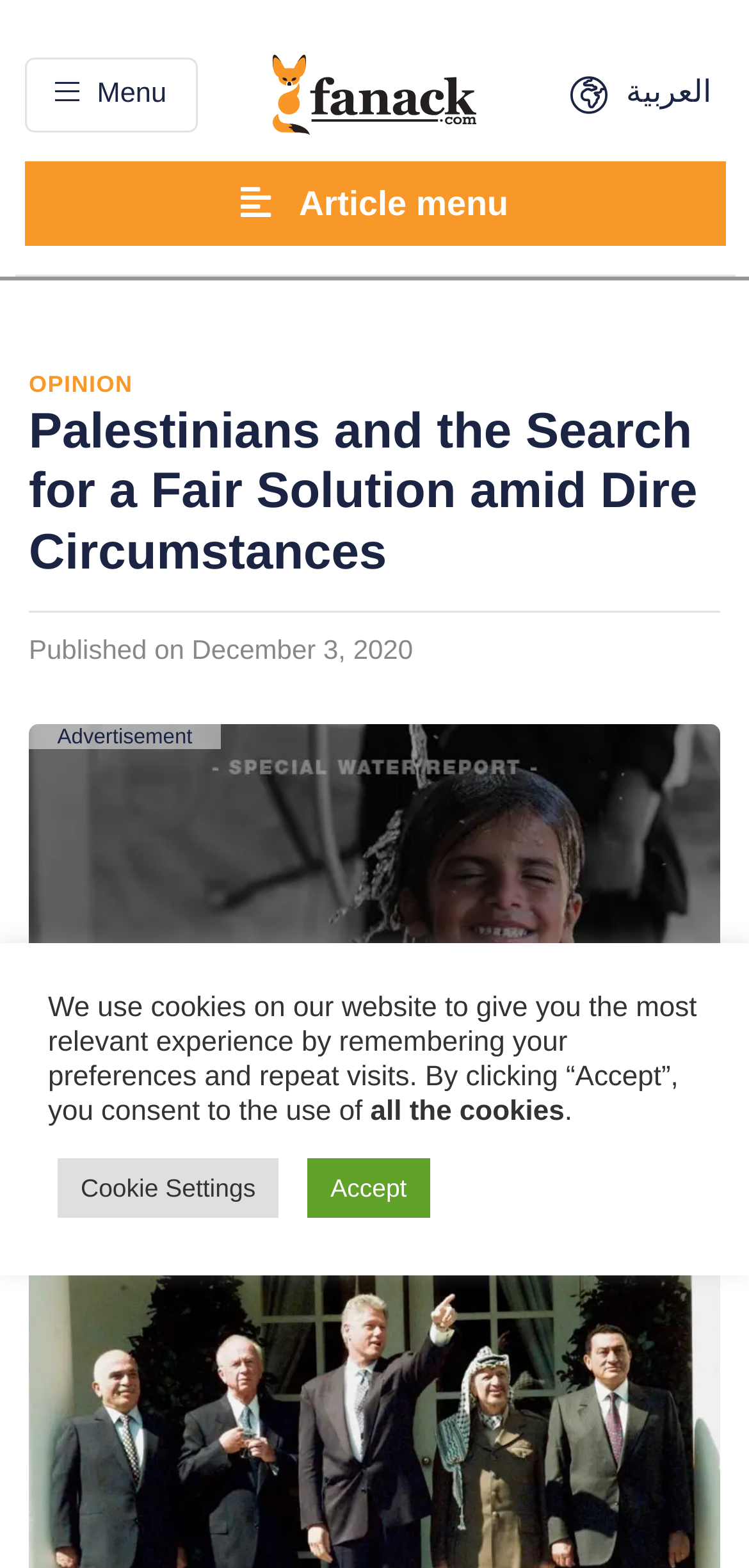Generate a detailed explanation of the webpage's features and information.

The webpage appears to be an article or opinion piece discussing the possibility of a one-state solution for Palestinians and Israelis. At the top left corner, there is a button labeled "Menu" and a link to the "Fanack Logo" which is accompanied by an image of the logo. To the right of the logo, there is a link to an Arabic version of the webpage.

Below the logo, there is a button labeled "Article menu" that spans almost the entire width of the page. Underneath this button, there is a link to the "OPINION" section, followed by a heading that repeats the title of the webpage, "Palestinians and the Search for a Fair Solution amid Dire Circumstances". This heading takes up most of the width of the page.

Below the heading, there is a line of text that reads "Published on" followed by the date "December 3, 2020". To the right of this text, there is a small advertisement. Further down, there is a link to "Fanack Water Palestine" accompanied by an image.

At the bottom of the page, there is a notification about the use of cookies on the website. This notification spans most of the width of the page and includes two buttons, "Cookie Settings" and "Accept", which allow users to manage their cookie preferences.